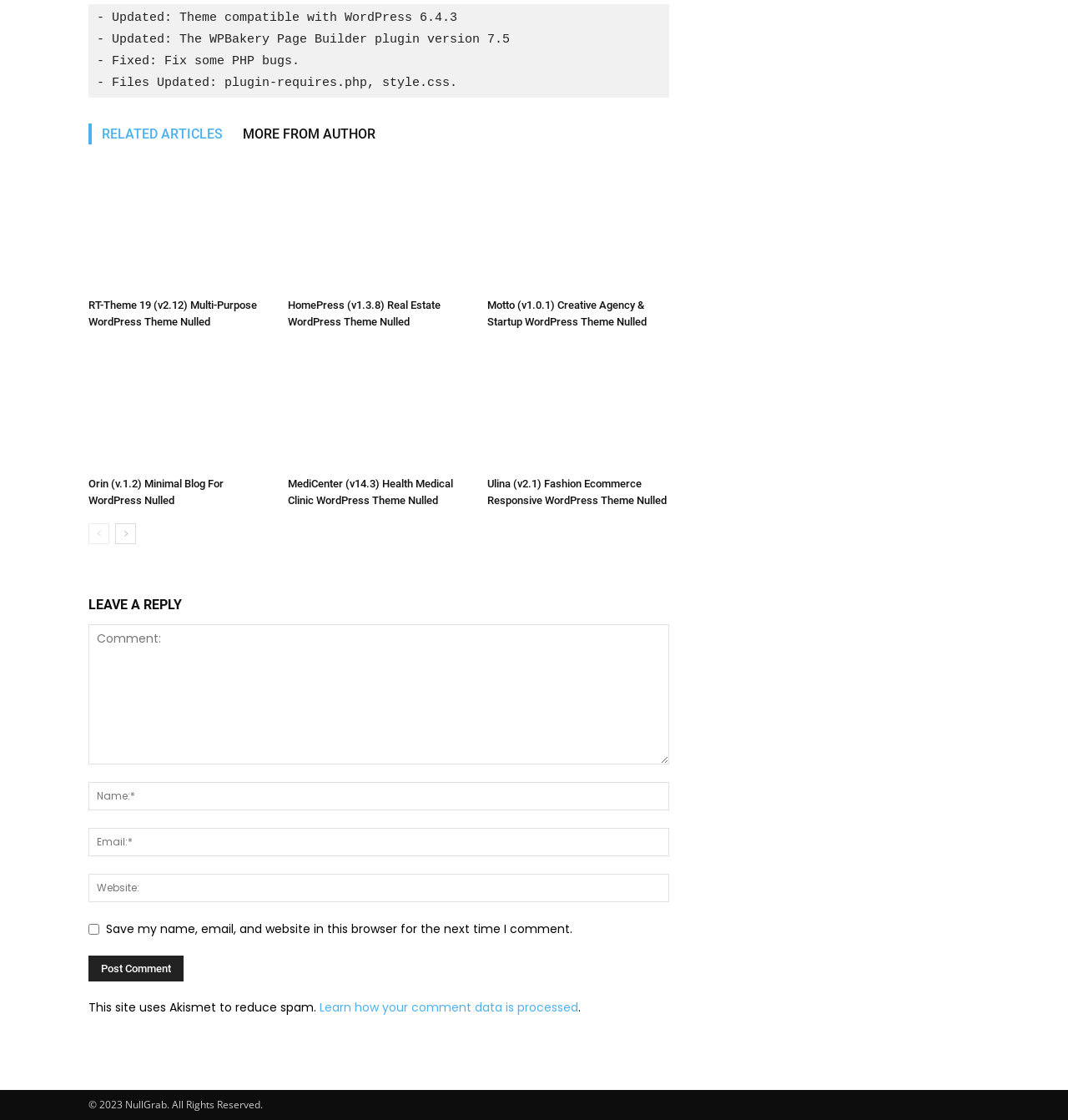Locate the bounding box coordinates of the element I should click to achieve the following instruction: "Enter email address".

None